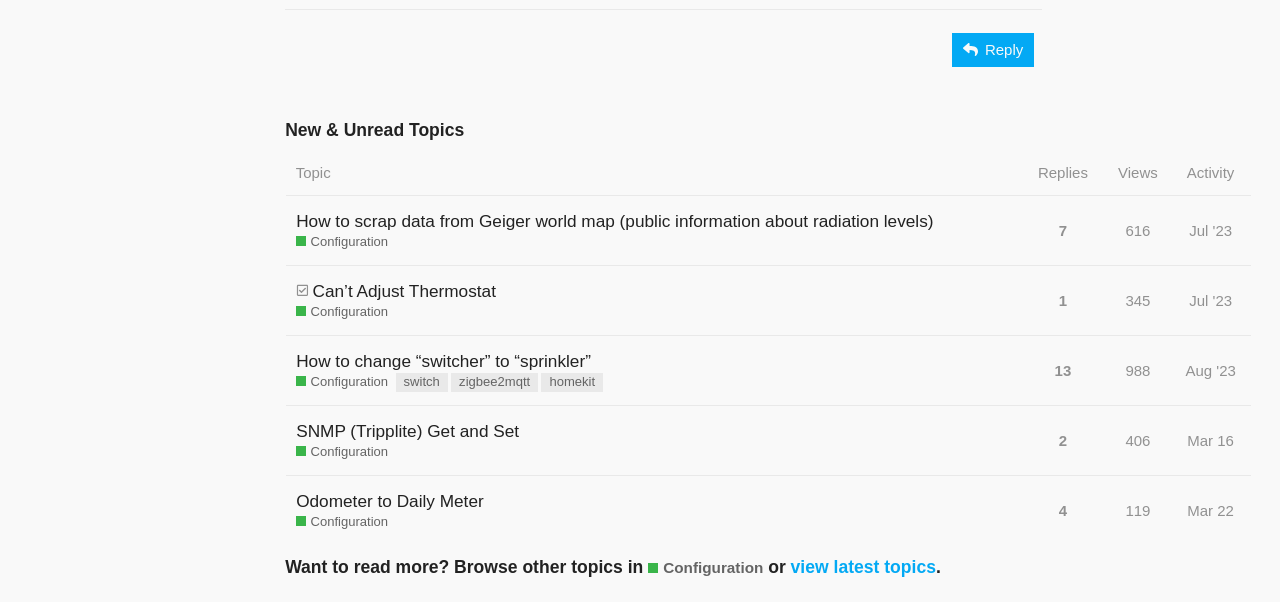Determine the coordinates of the bounding box that should be clicked to complete the instruction: "Sort topics by replies". The coordinates should be represented by four float numbers between 0 and 1: [left, top, right, bottom].

[0.801, 0.249, 0.86, 0.324]